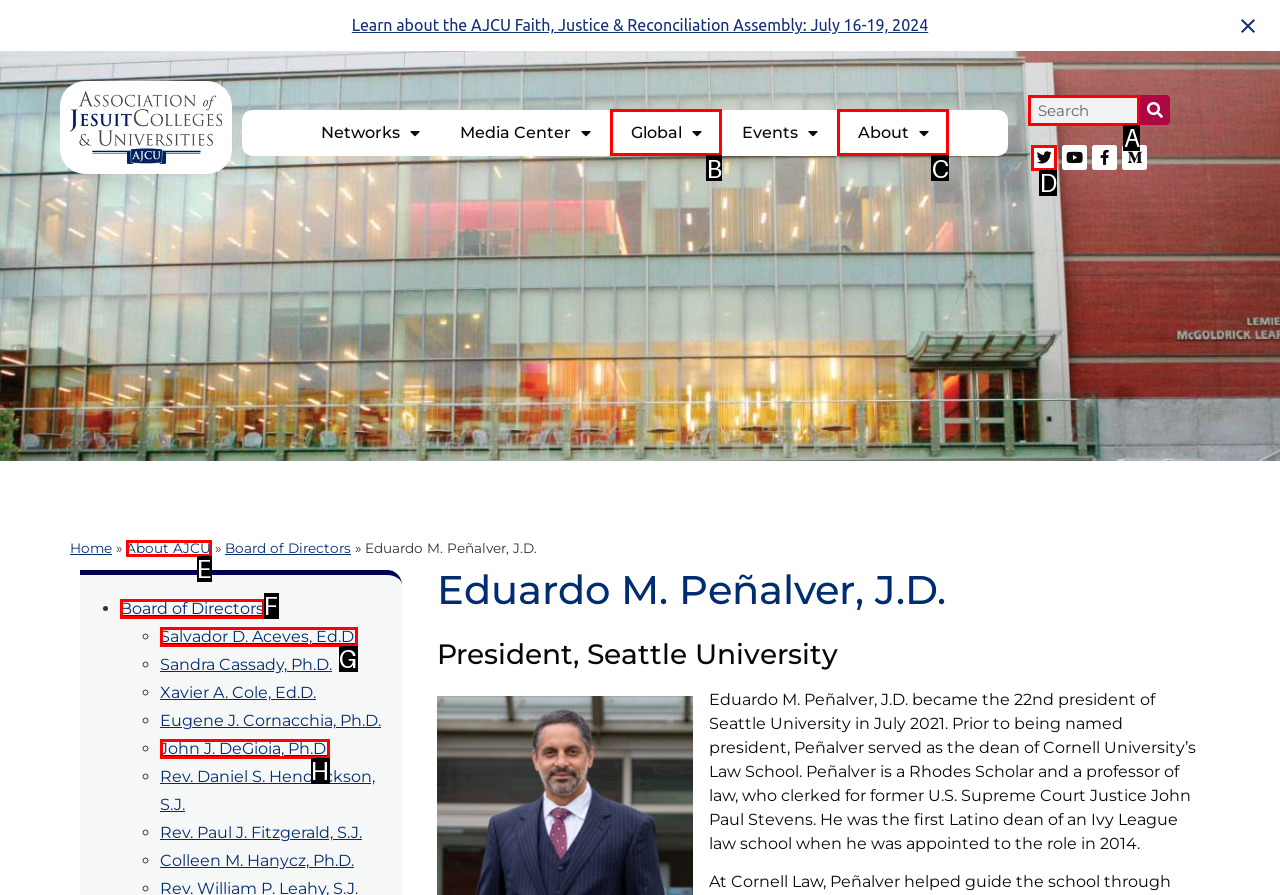Find the option that best fits the description: Right. Answer with the letter of the option.

None